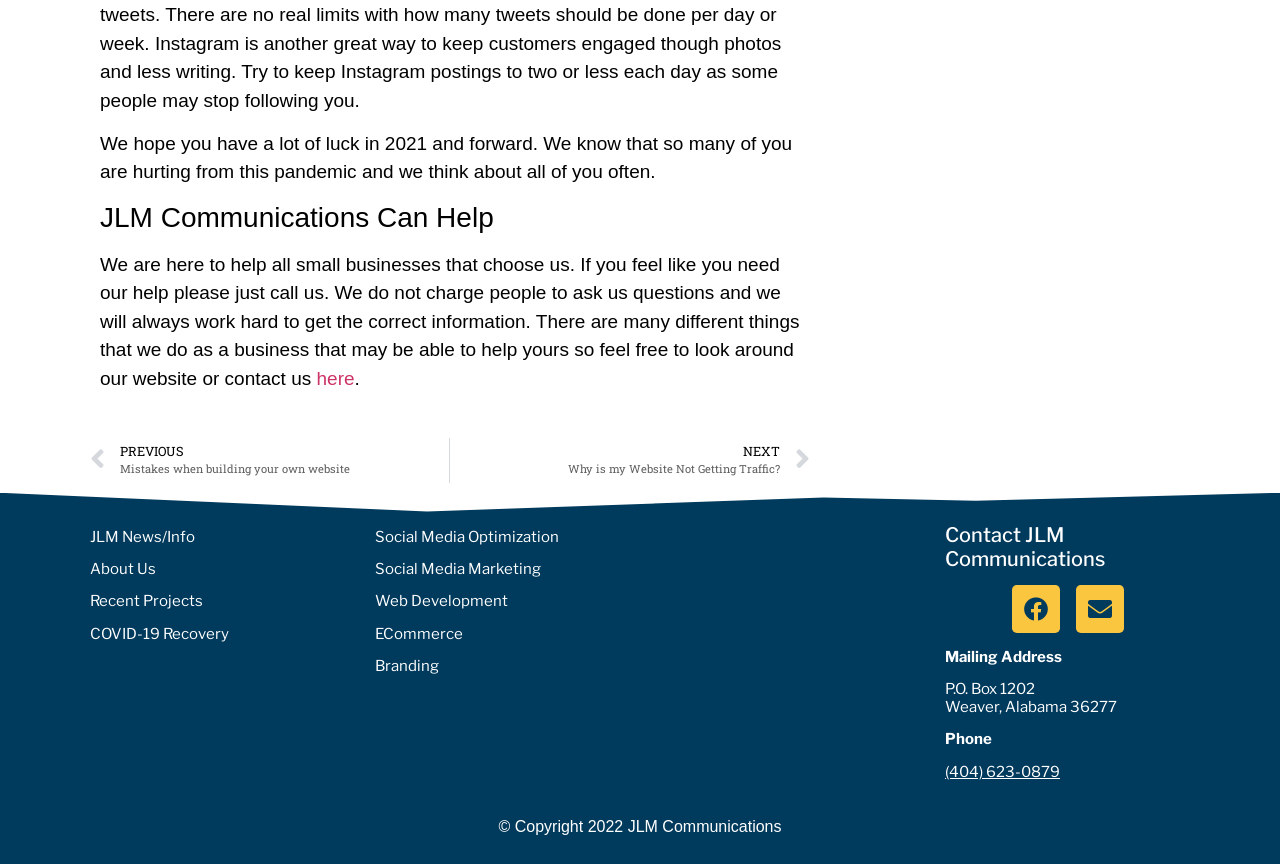Please provide a brief answer to the question using only one word or phrase: 
What is the purpose of the 'here' link?

To contact JLM Communications